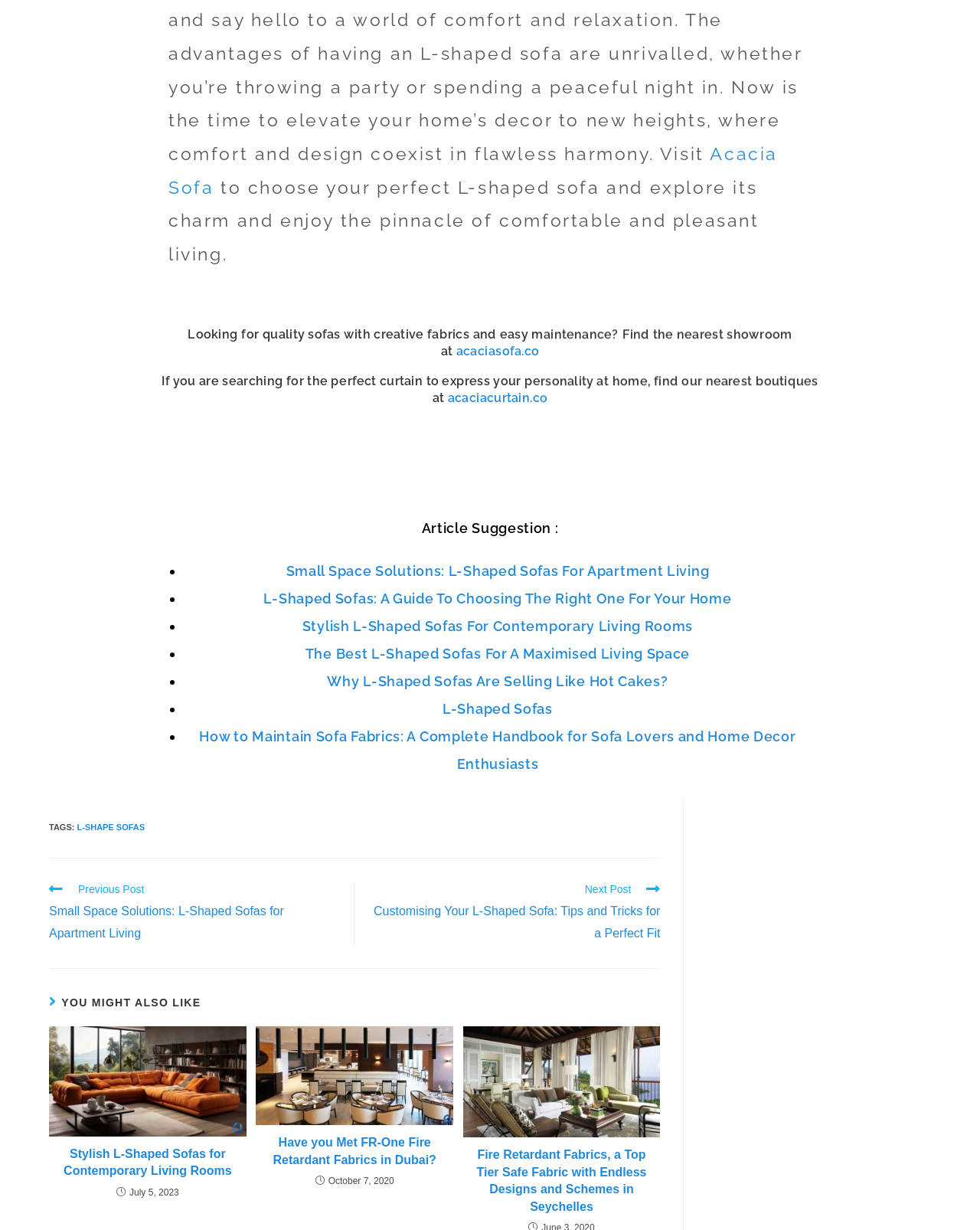Please indicate the bounding box coordinates for the clickable area to complete the following task: "Check out the article about Fire Retardant Fabrics in Seychelles". The coordinates should be specified as four float numbers between 0 and 1, i.e., [left, top, right, bottom].

[0.472, 0.835, 0.674, 0.925]